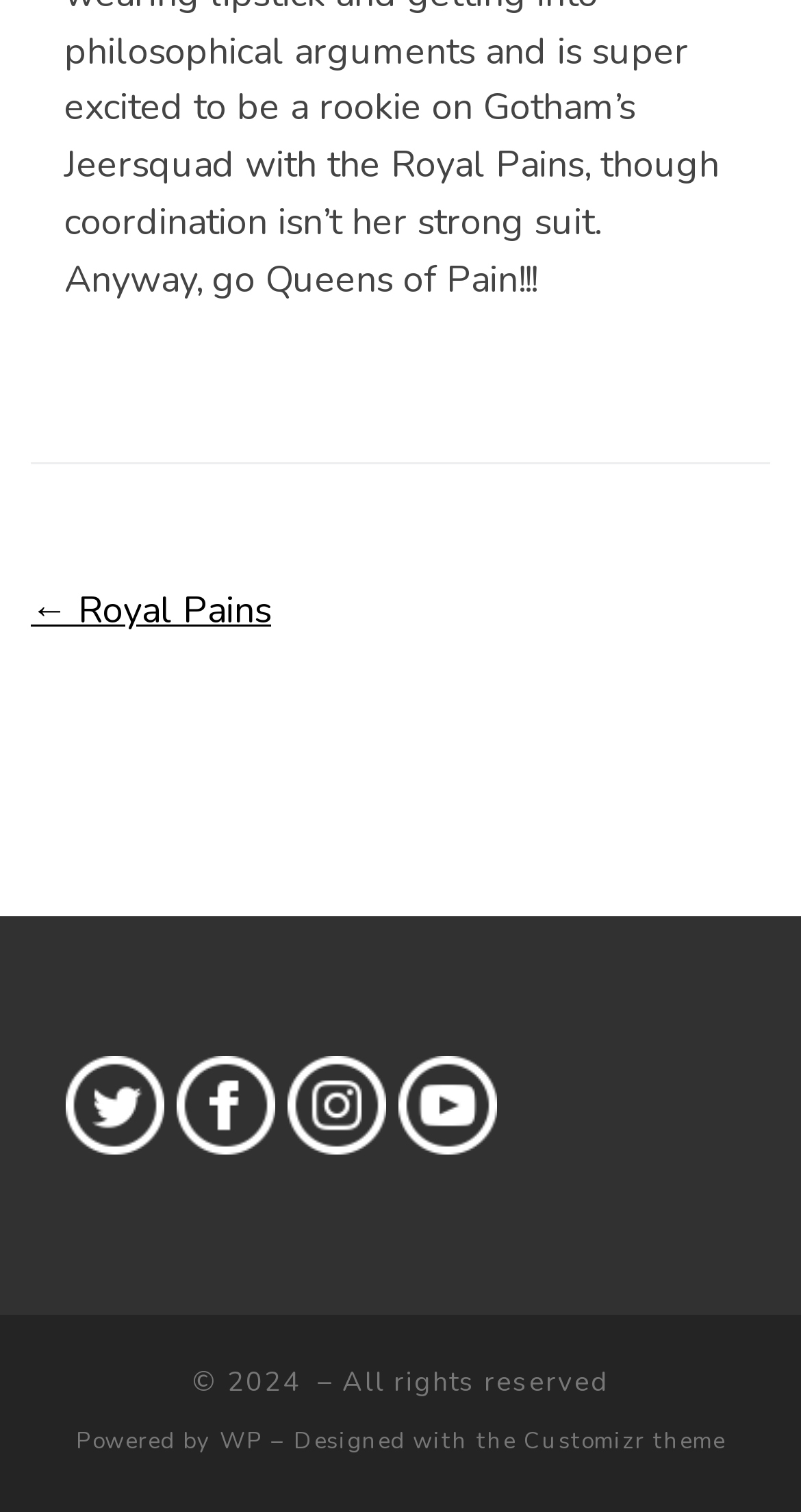Identify the bounding box for the UI element specified in this description: "alt="Facebook @gothamJeerleaders"". The coordinates must be four float numbers between 0 and 1, formatted as [left, top, right, bottom].

[0.22, 0.716, 0.343, 0.742]